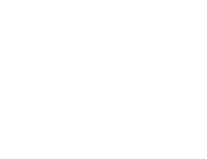What is the date of this bulletin?
Answer the question with a thorough and detailed explanation.

The image features a visual representation related to a 'Weekly Bulletin,' identified specifically as the bulletin for February 25, 2024, which suggests that the date of this bulletin is February 25, 2024.